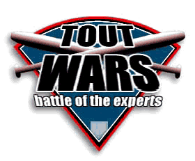Describe every aspect of the image in detail.

The image showcases the logo for "Tout Wars," an acclaimed fantasy baseball competition often referred to as the "battle of the experts." Featuring a vibrant design with crossed baseball bats set against a blue and red shield, this emblem encapsulates the spirit of competitive fantasy sports. Tout Wars has earned a reputation for bringing together knowledgeable participants who engage in strategic baseball drafting and management. The bold lettering emphasizes the competitive nature of the event, inviting fans and players alike to immerse themselves in the thrilling world of fantasy baseball.